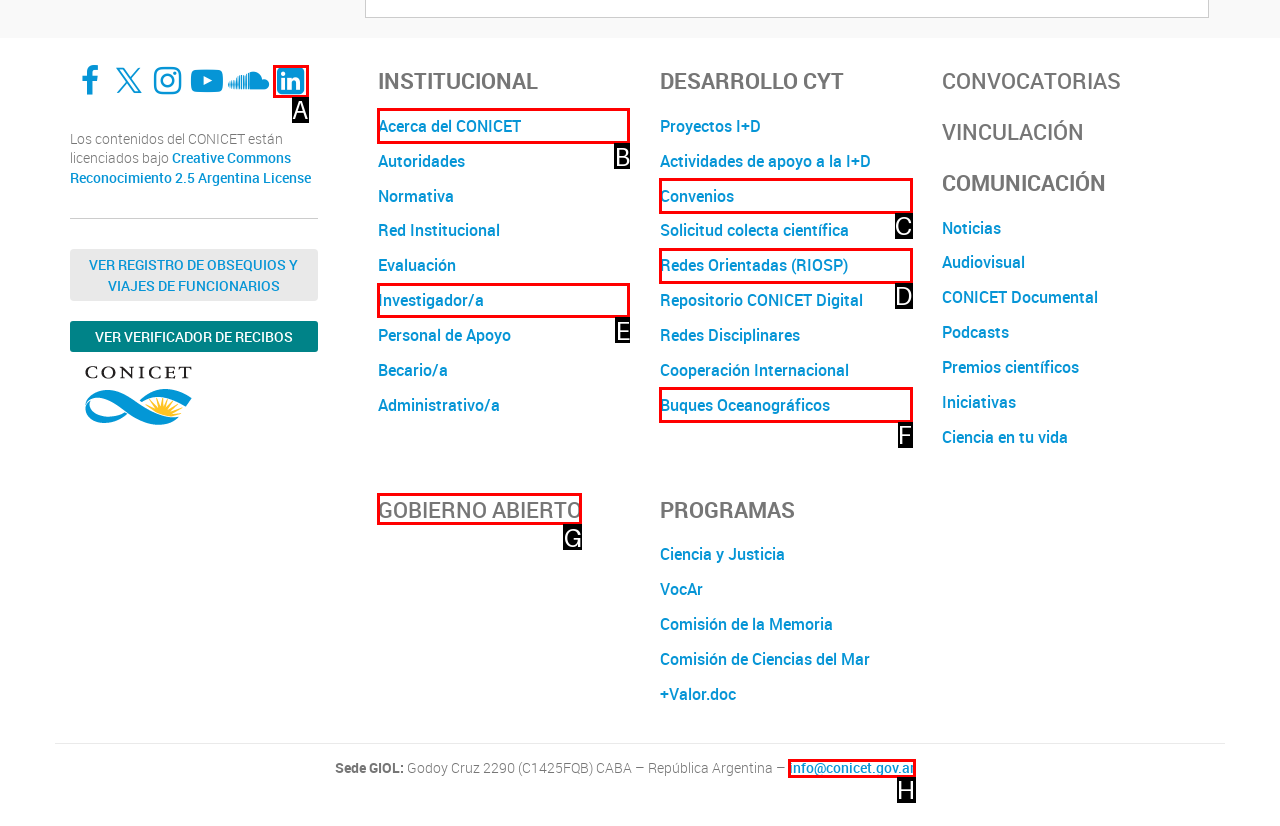Identify the HTML element I need to click to complete this task: Contact CONICET via email Provide the option's letter from the available choices.

H